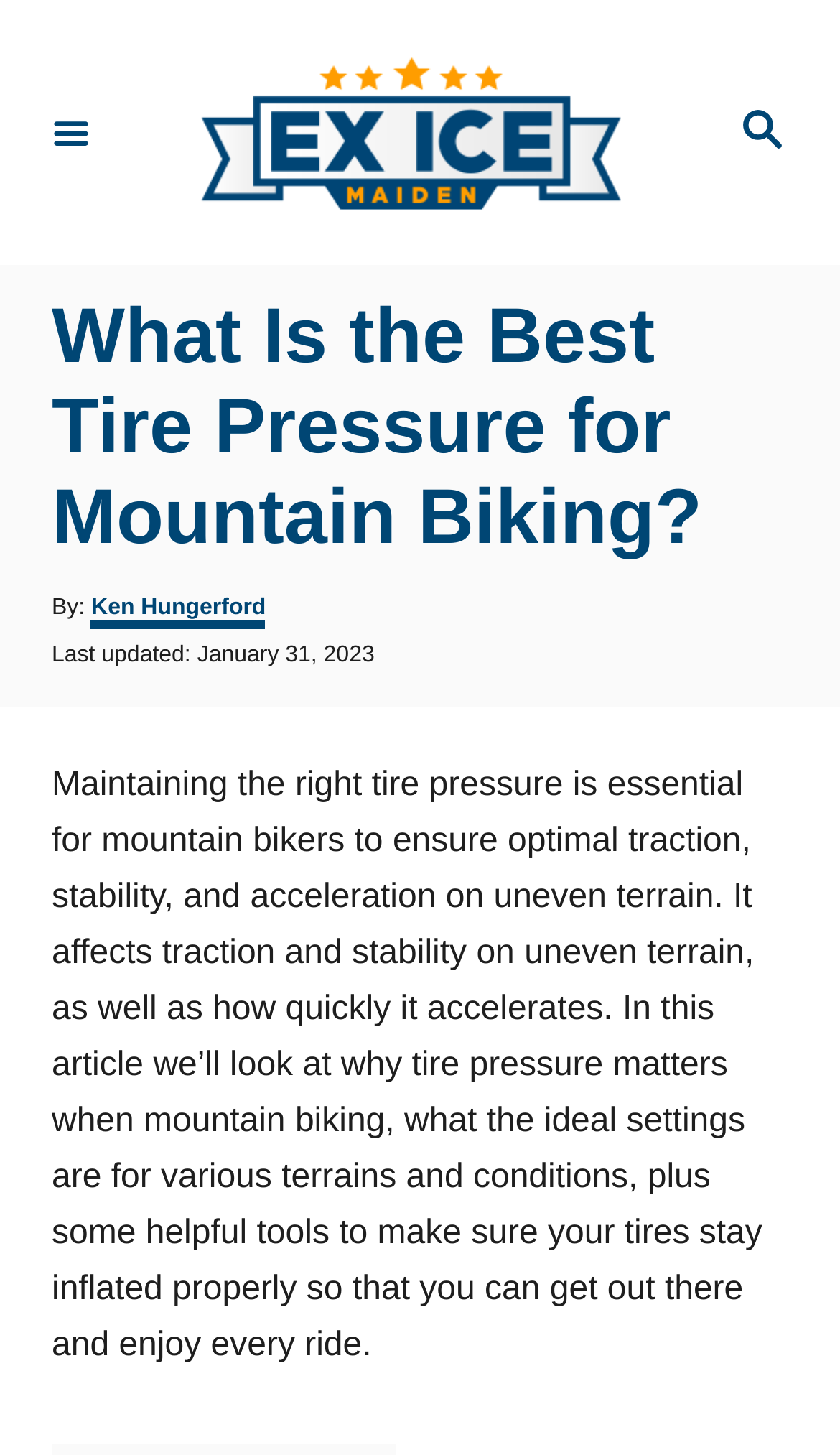Determine the bounding box coordinates for the UI element described. Format the coordinates as (top-left x, top-left y, bottom-right x, bottom-right y) and ensure all values are between 0 and 1. Element description: aria-label="Menu"

[0.0, 0.038, 0.169, 0.145]